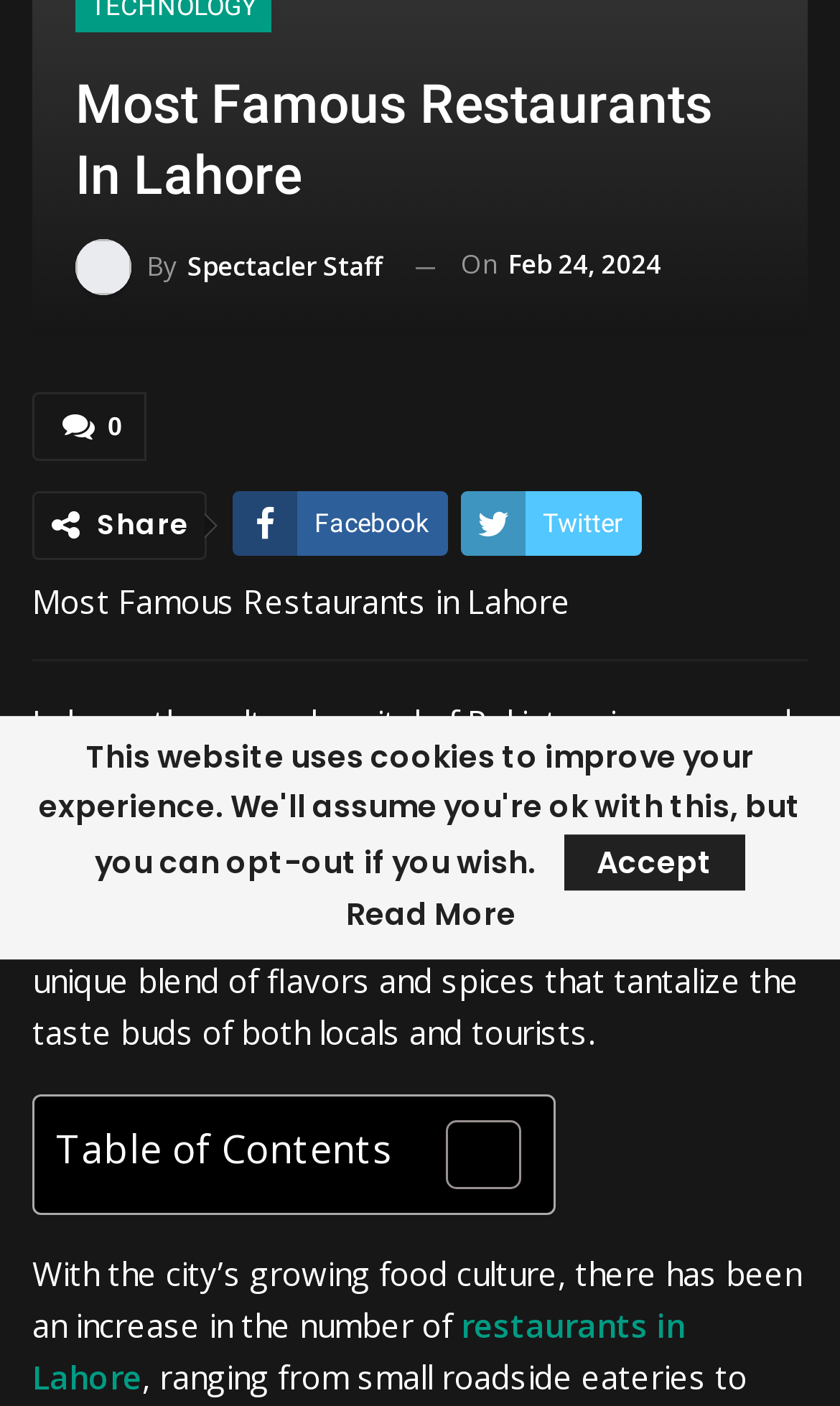Determine the bounding box for the described HTML element: "restaurants in Lahore". Ensure the coordinates are four float numbers between 0 and 1 in the format [left, top, right, bottom].

[0.038, 0.927, 0.815, 0.994]